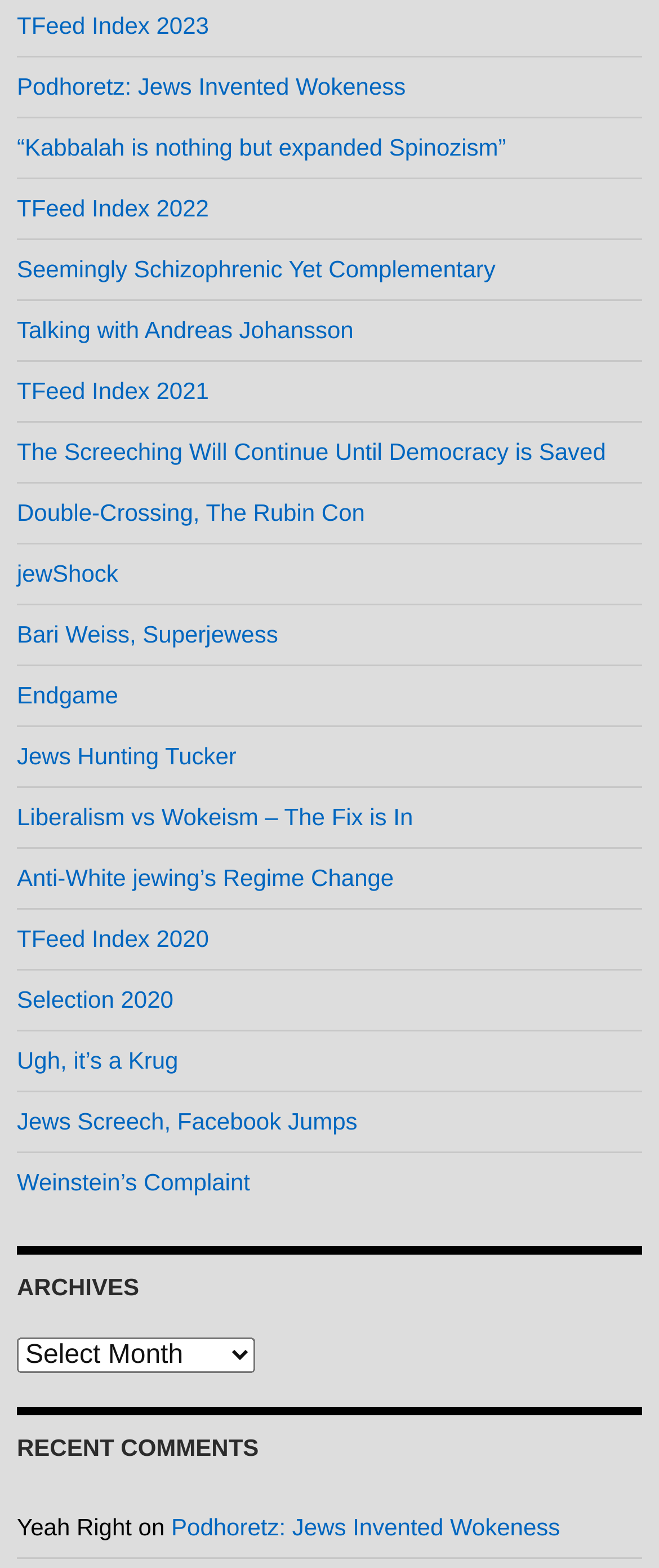Could you highlight the region that needs to be clicked to execute the instruction: "Go to 'Endgame'"?

[0.026, 0.435, 0.179, 0.452]